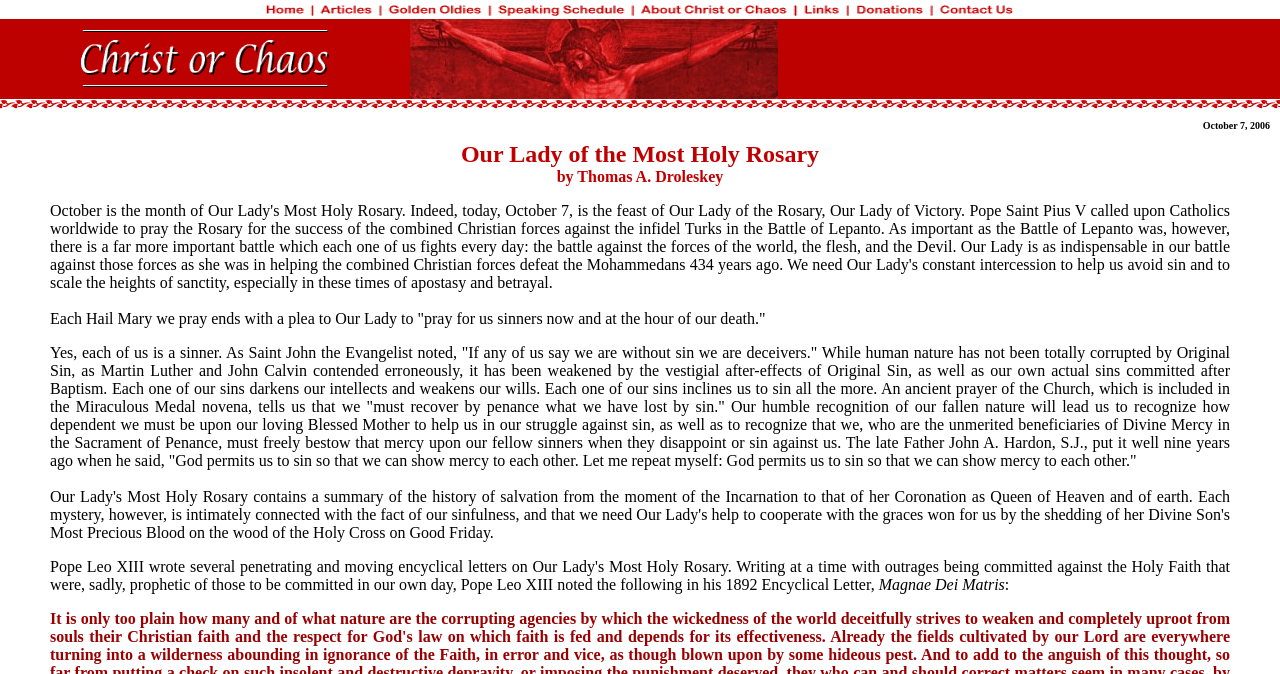Give a short answer to this question using one word or a phrase:
What is the sacrament mentioned in the article?

Sacrament of Penance